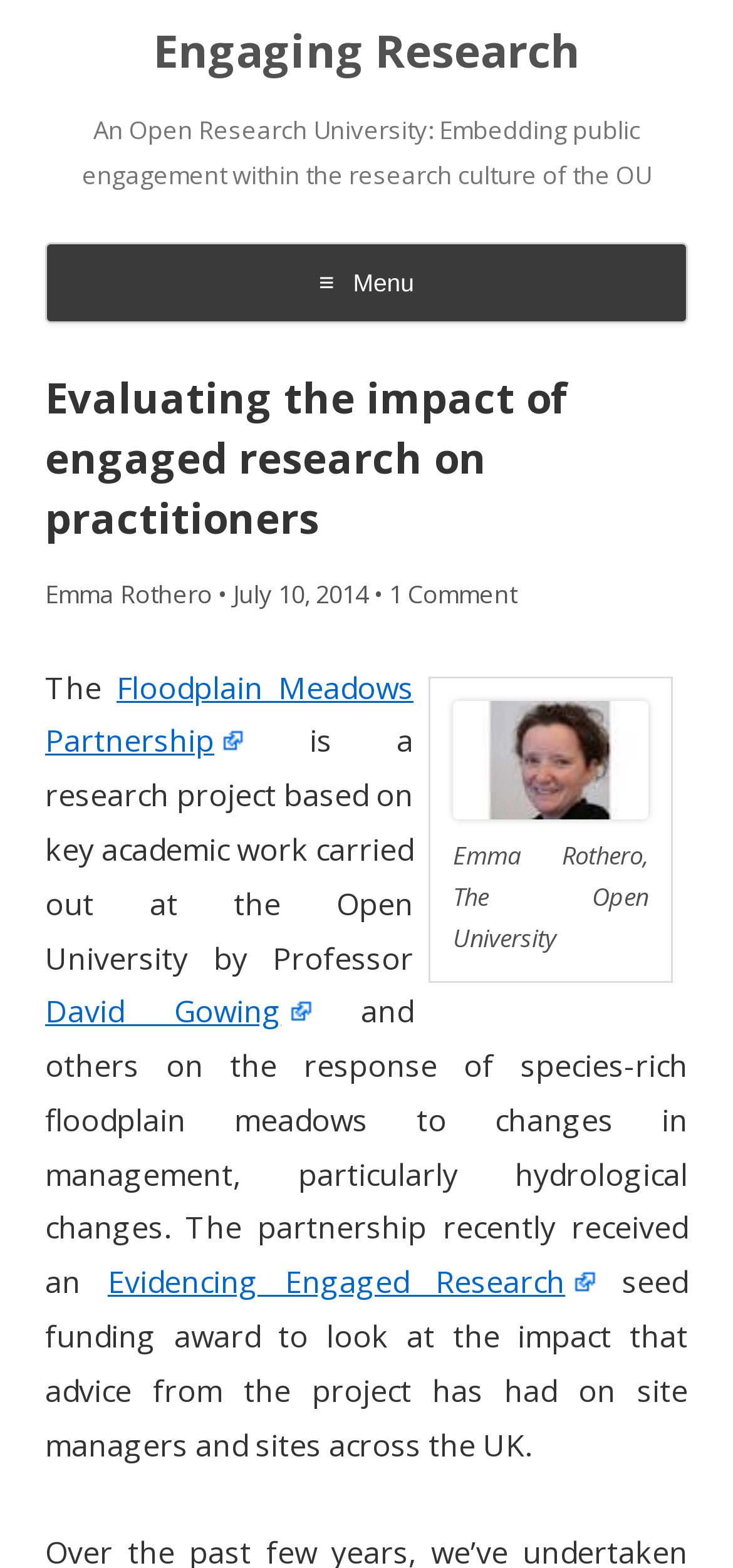Locate the bounding box coordinates of the UI element described by: "Floodplain Meadows Partnership". Provide the coordinates as four float numbers between 0 and 1, formatted as [left, top, right, bottom].

[0.062, 0.425, 0.564, 0.486]